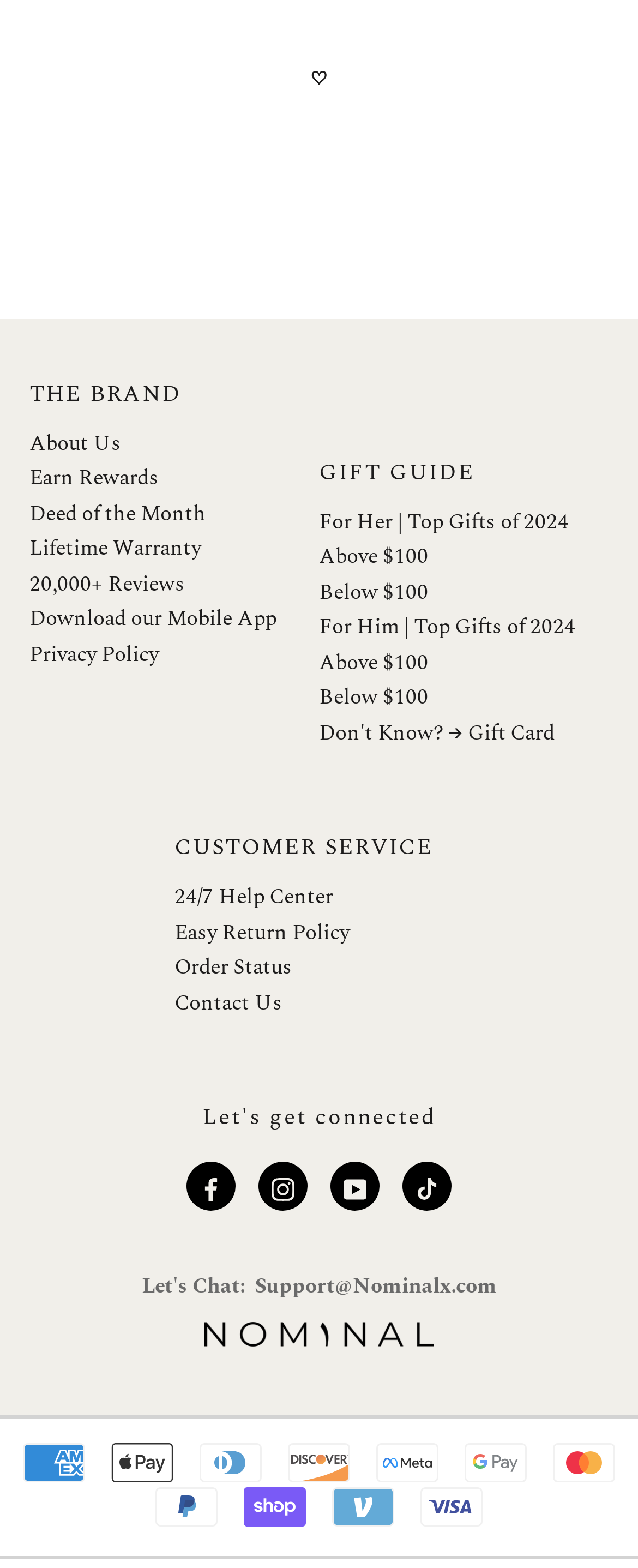Determine the bounding box coordinates for the clickable element required to fulfill the instruction: "Go to For Her | Top Gifts of 2024". Provide the coordinates as four float numbers between 0 and 1, i.e., [left, top, right, bottom].

[0.5, 0.323, 0.954, 0.343]